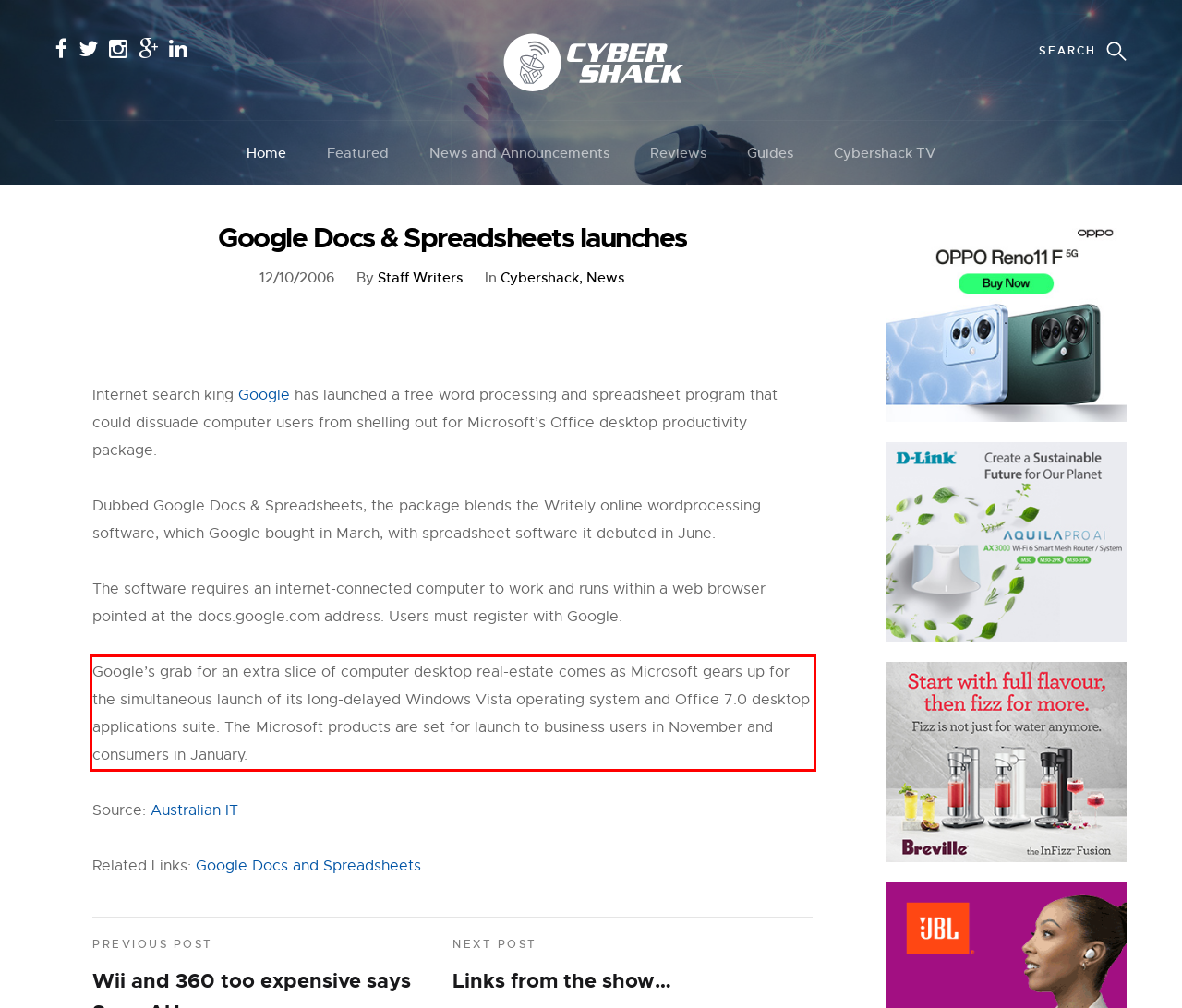By examining the provided screenshot of a webpage, recognize the text within the red bounding box and generate its text content.

Google’s grab for an extra slice of computer desktop real-estate comes as Microsoft gears up for the simultaneous launch of its long-delayed Windows Vista operating system and Office 7.0 desktop applications suite. The Microsoft products are set for launch to business users in November and consumers in January.